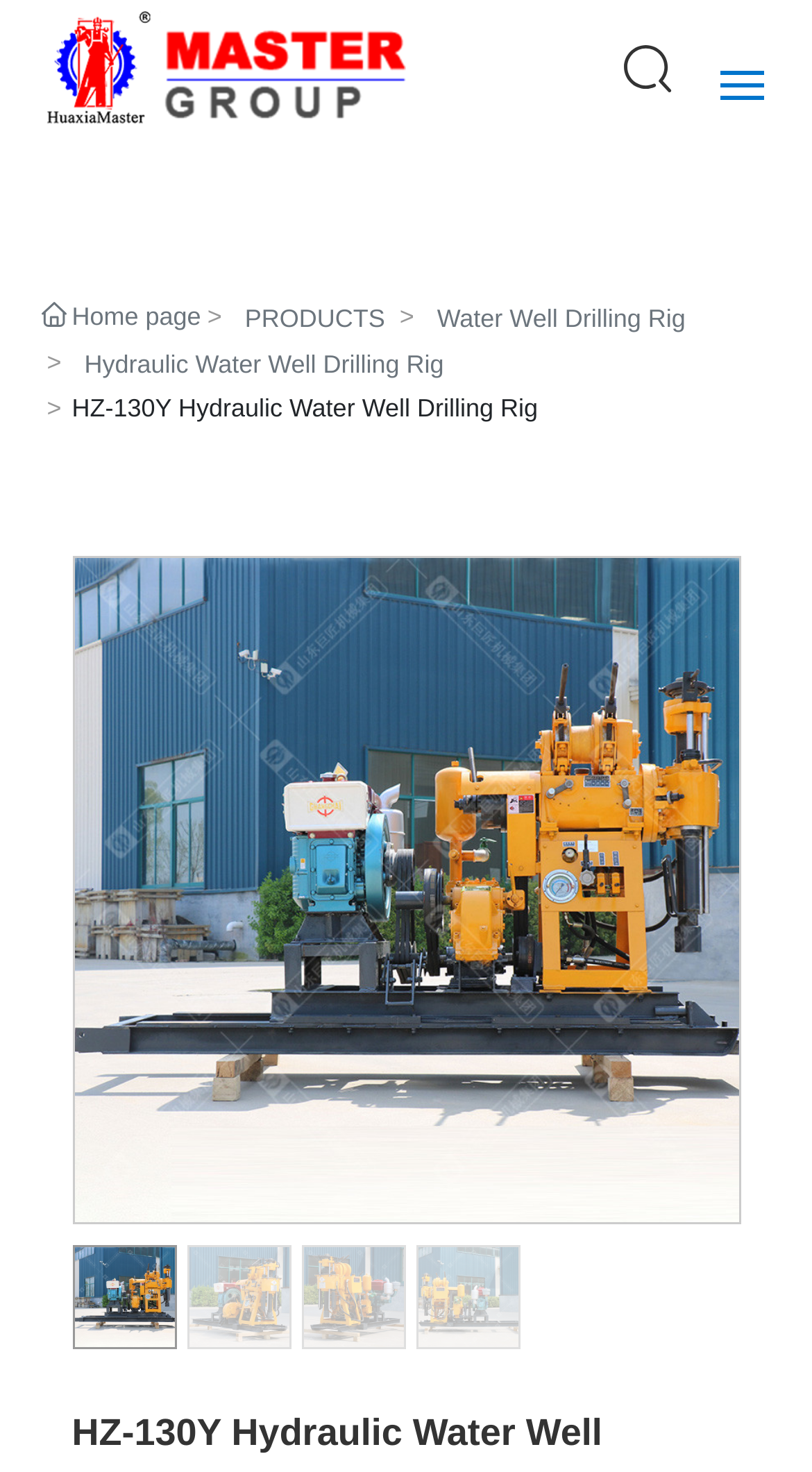Please find the bounding box coordinates of the section that needs to be clicked to achieve this instruction: "contact us".

[0.051, 0.492, 0.939, 0.523]